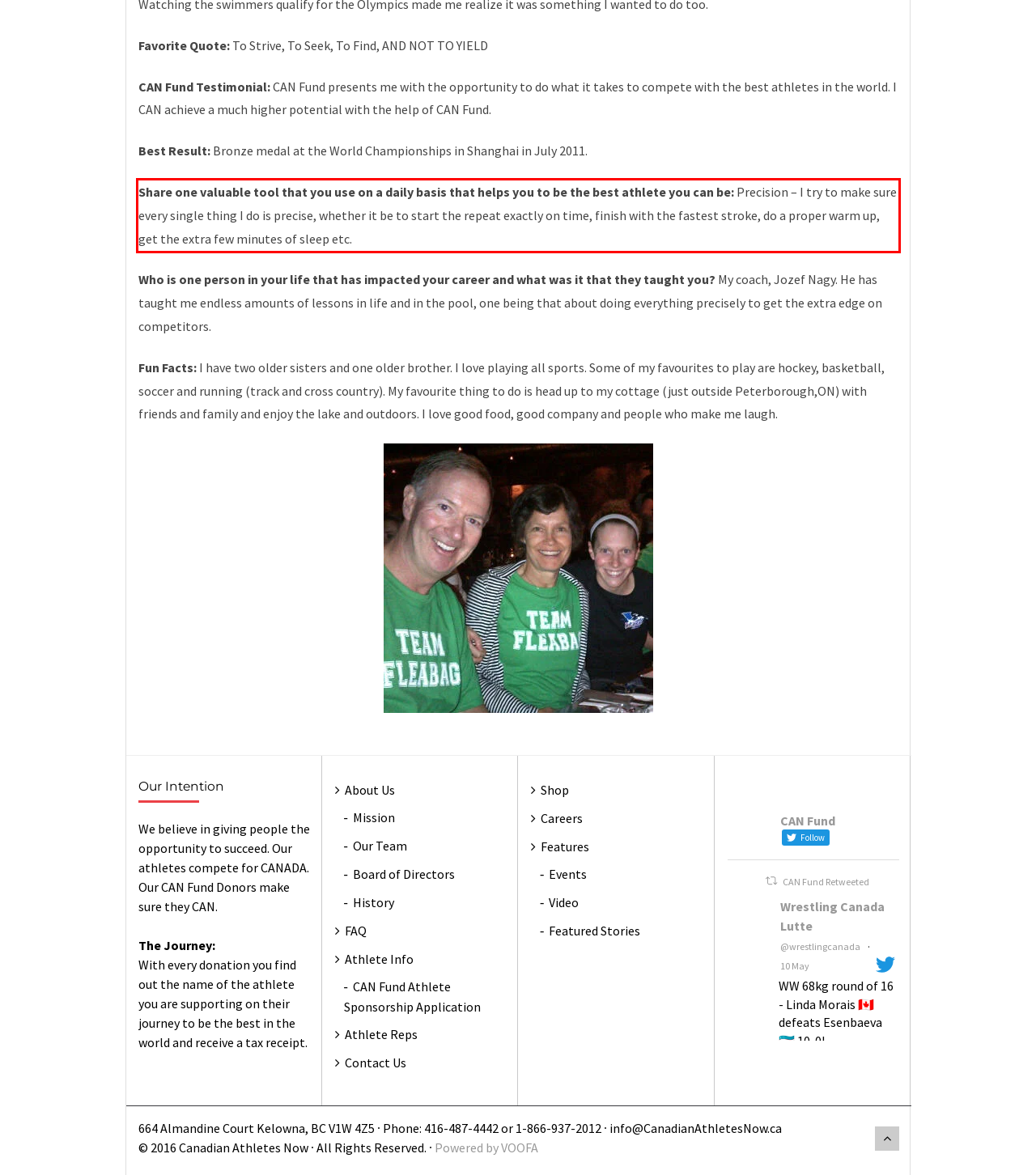In the given screenshot, locate the red bounding box and extract the text content from within it.

Share one valuable tool that you use on a daily basis that helps you to be the best athlete you can be: Precision – I try to make sure every single thing I do is precise, whether it be to start the repeat exactly on time, finish with the fastest stroke, do a proper warm up, get the extra few minutes of sleep etc.